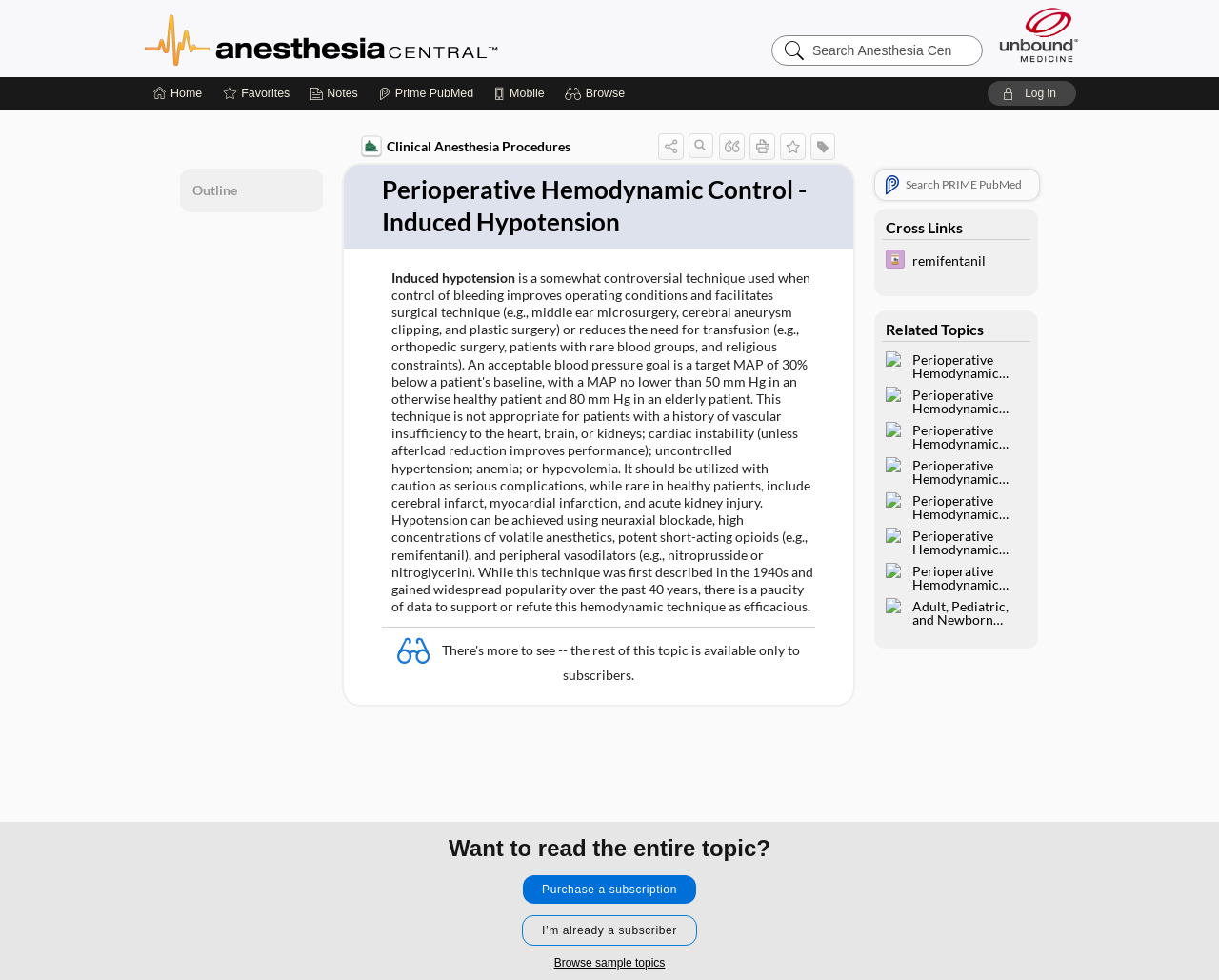Bounding box coordinates are specified in the format (top-left x, top-left y, bottom-right x, bottom-right y). All values are floating point numbers bounded between 0 and 1. Please provide the bounding box coordinate of the region this sentence describes: Ricky Rawlins

None